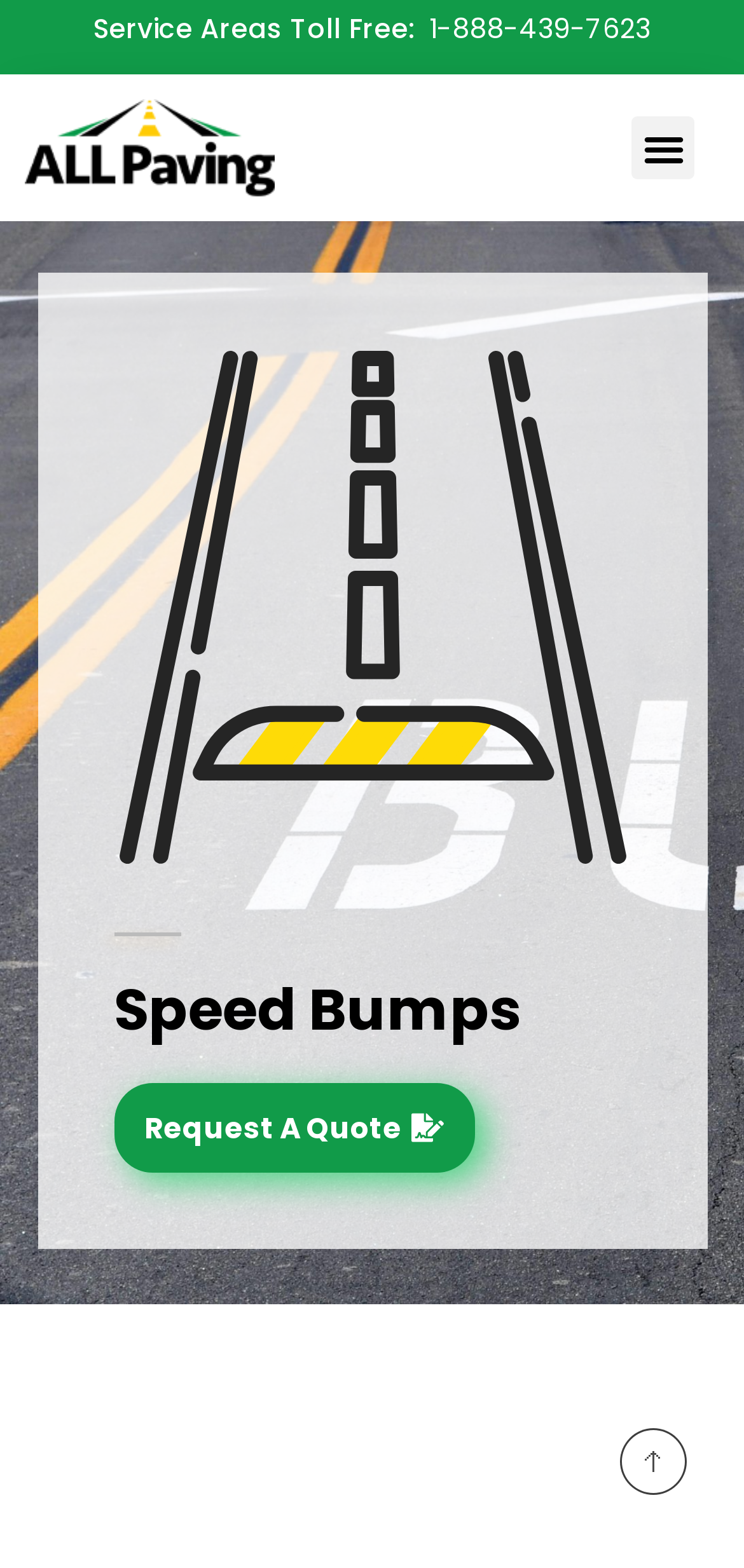Provide an in-depth caption for the webpage.

The webpage is about Speed Bumps, specifically related to asphalt paving and concrete company services in South Florida. At the top left, there is a static text displaying "Service Areas" along with a toll-free phone number "1-888-439-7623" on the right side of it. Below this, there is a link on the left side, and a menu toggle button on the right side. 

In the middle of the page, there is a prominent heading "Speed Bumps" with a "Request A Quote" button below it. This section appears to be the main focus of the page. 

Further down, there is another heading "Speed Bumps" which seems to be a subheading or a section title. The overall structure of the page suggests that it provides information about speed bumps, their importance, and possibly the services offered by the company related to speed bumps.